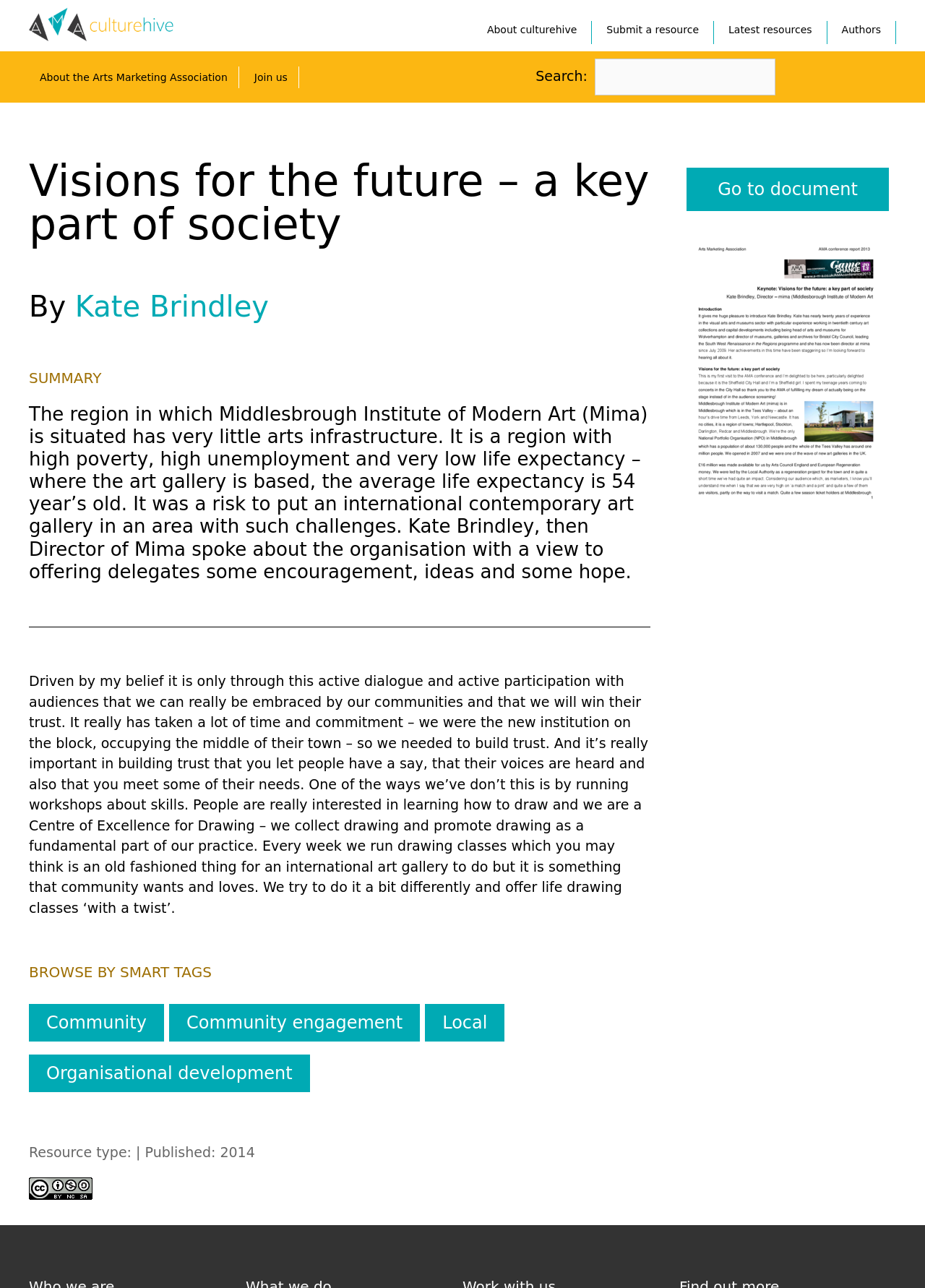What is the purpose of Mima's community engagement?
Please look at the screenshot and answer in one word or a short phrase.

Building trust